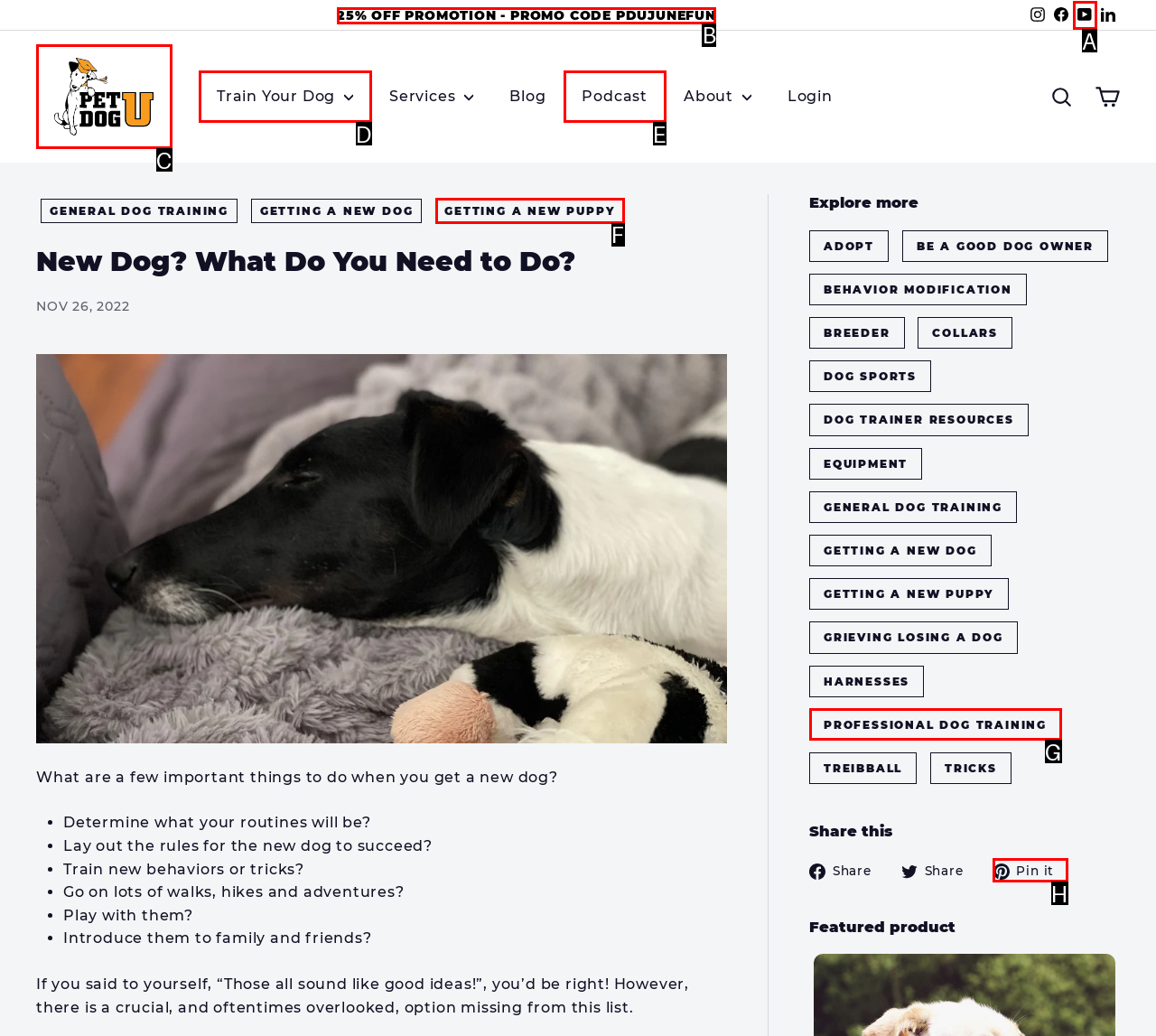Identify the HTML element that corresponds to the following description: Train Your Dog import 'components/icon'; Provide the letter of the best matching option.

D